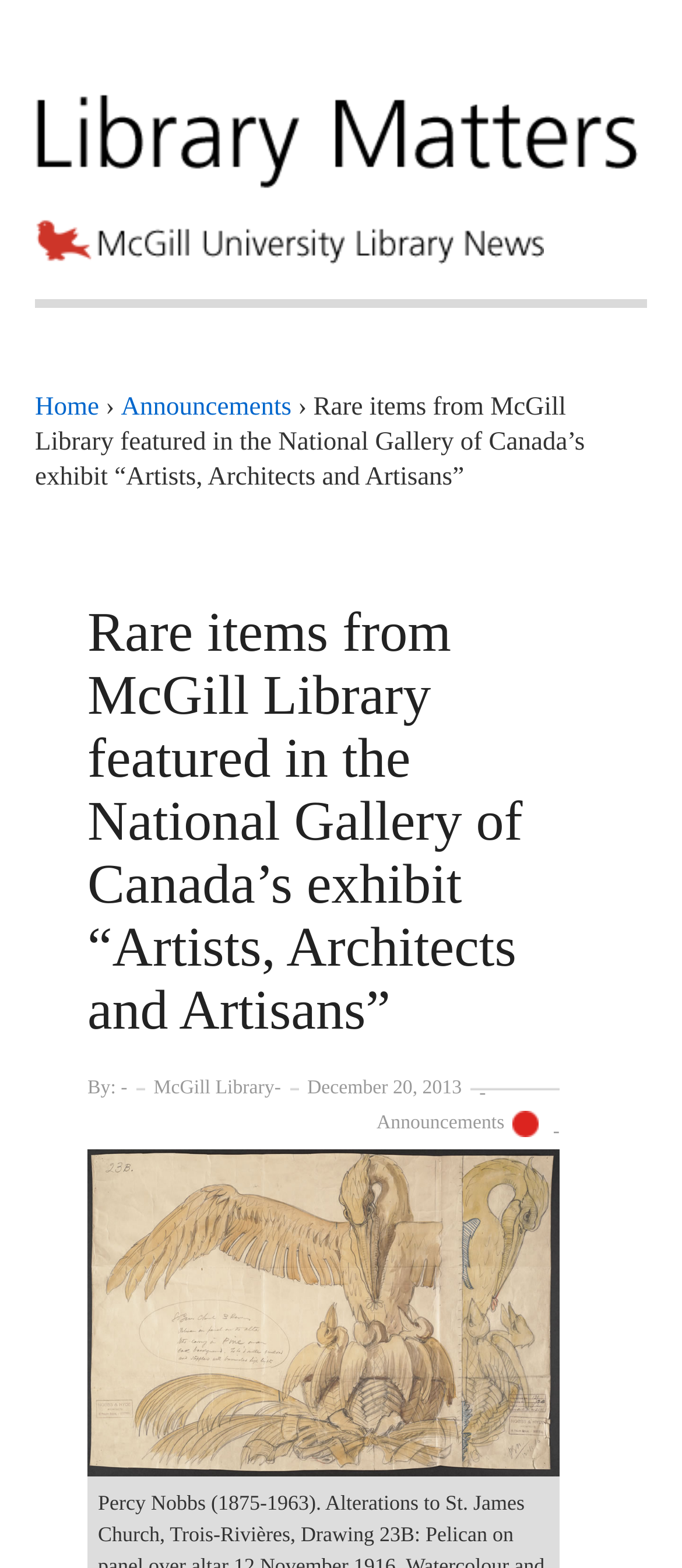Give a concise answer of one word or phrase to the question: 
What is the date of the announcement?

December 20, 2013